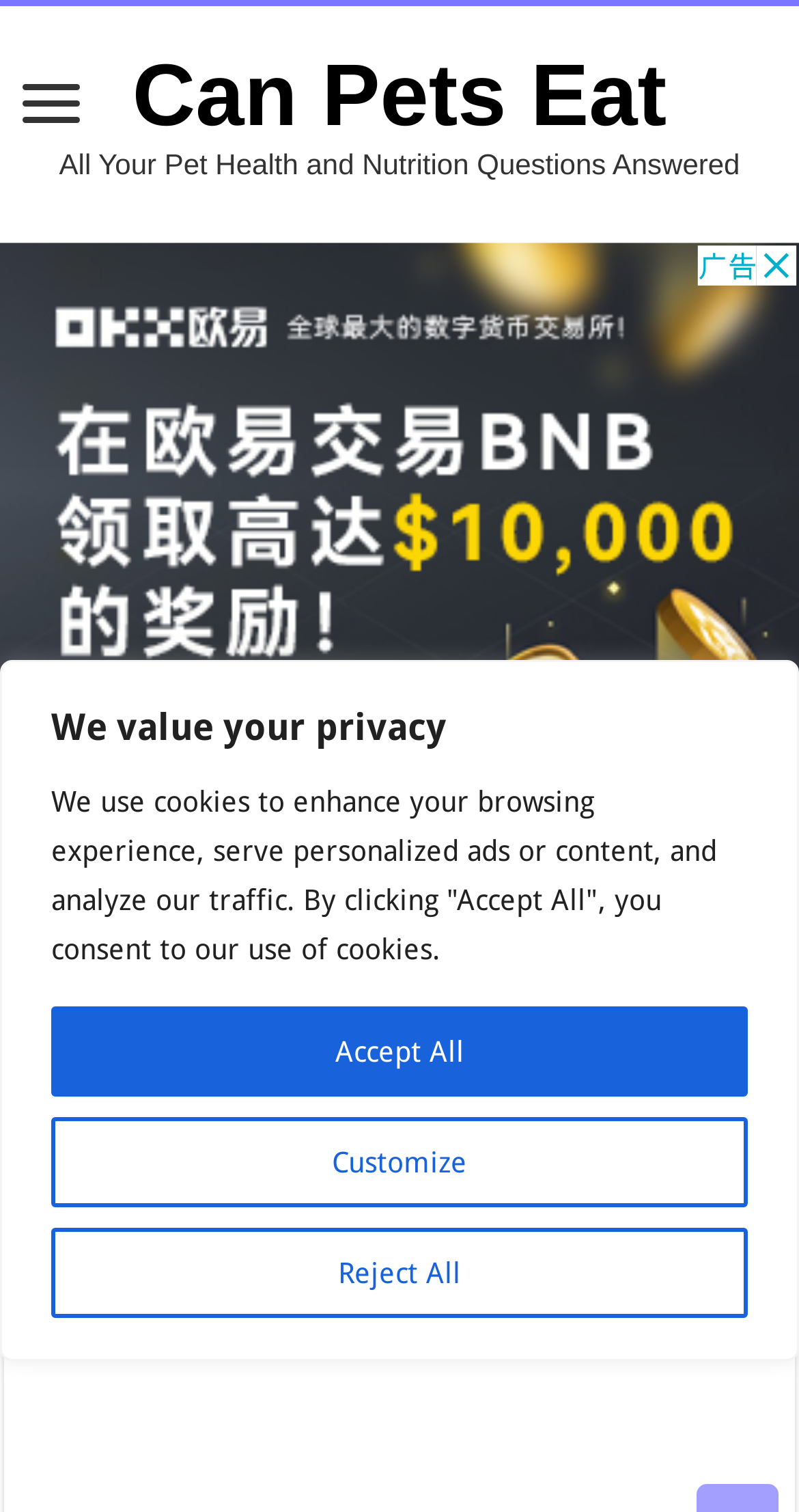What is the category of the article?
Examine the image closely and answer the question with as much detail as possible.

Based on the webpage structure, I can see that the article is categorized under 'Pet Health' as it is a subheading of 'Can Pets Eat' which is a broader category.